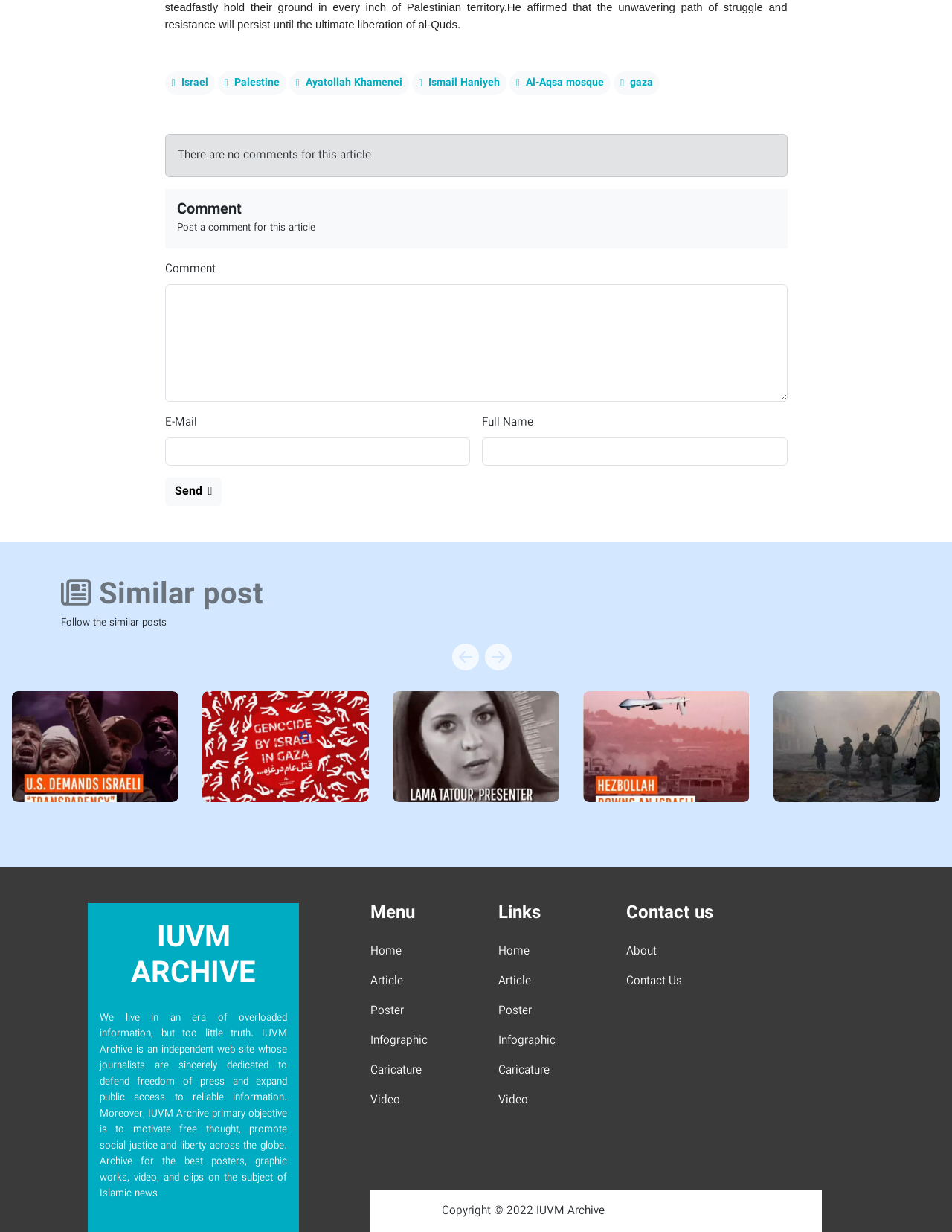What is the topic of the article?
Refer to the image and give a detailed answer to the query.

Based on the webpage, I can see that the article is discussing Israel and Gaza, as there are multiple images and headings related to this topic, such as 'Genocide by Israel in Gaza' and 'Israel celebrated releasing four hostages held in Gaza after eight wars of fighting'.